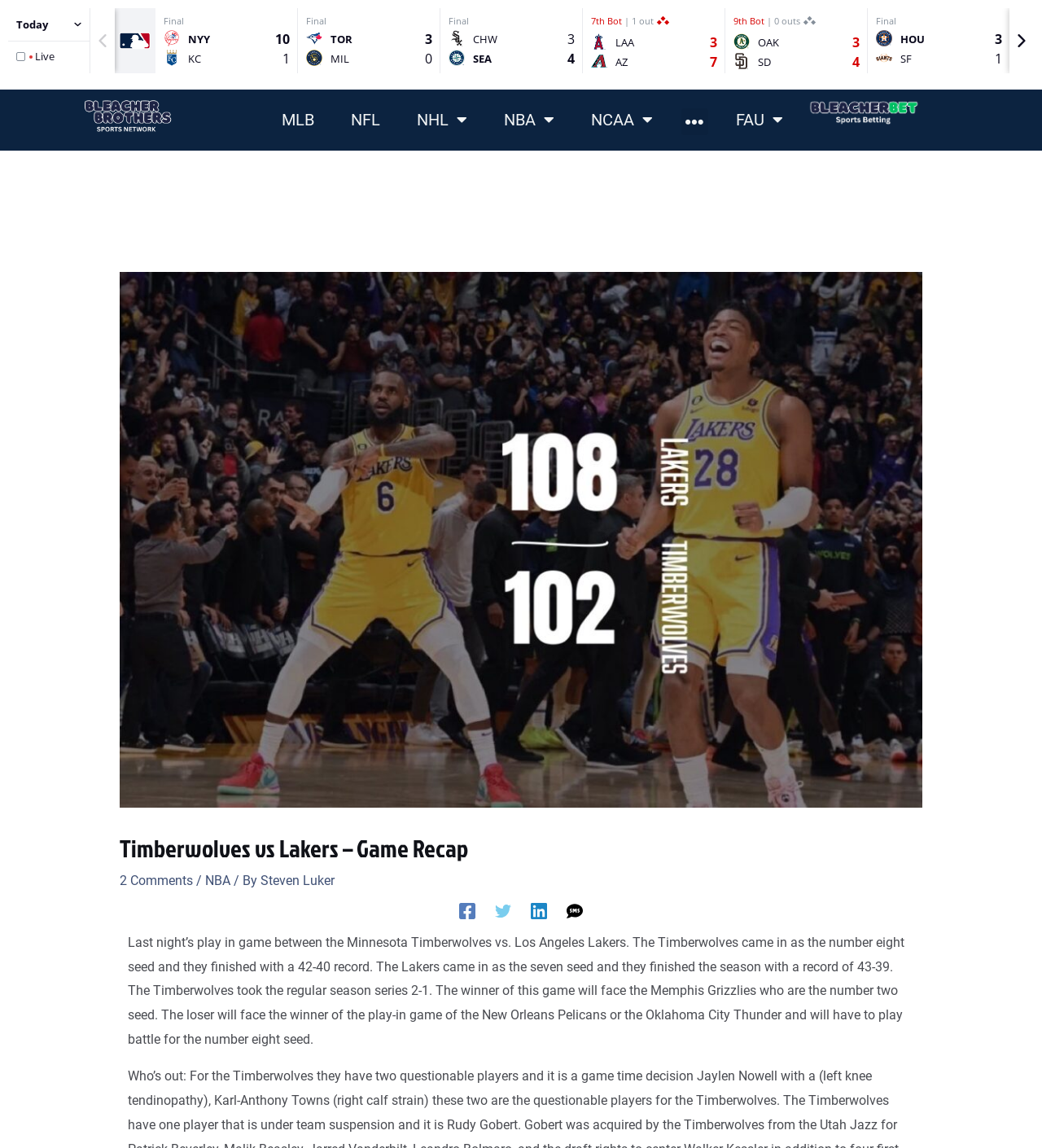Determine the bounding box coordinates of the clickable area required to perform the following instruction: "Toggle the menu". The coordinates should be represented as four float numbers between 0 and 1: [left, top, right, bottom].

[0.654, 0.094, 0.679, 0.118]